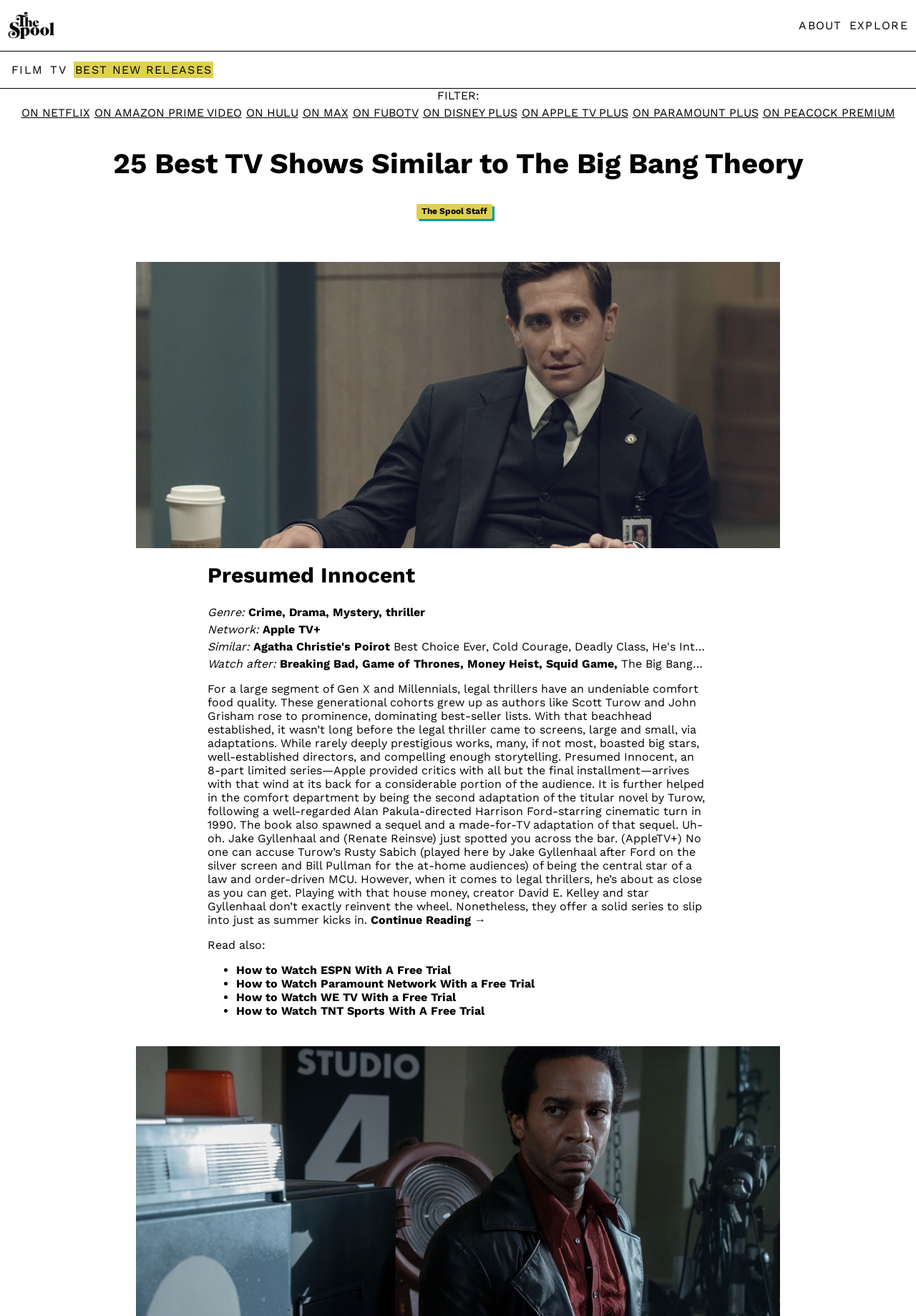Observe the image and answer the following question in detail: How many 'Read also:' links are available at the bottom of the page?

I counted the number of links starting from 'How to Watch ESPN With A Free Trial' to 'How to Watch TNT Sports With A Free Trial' which are located below the text 'Read also:'.